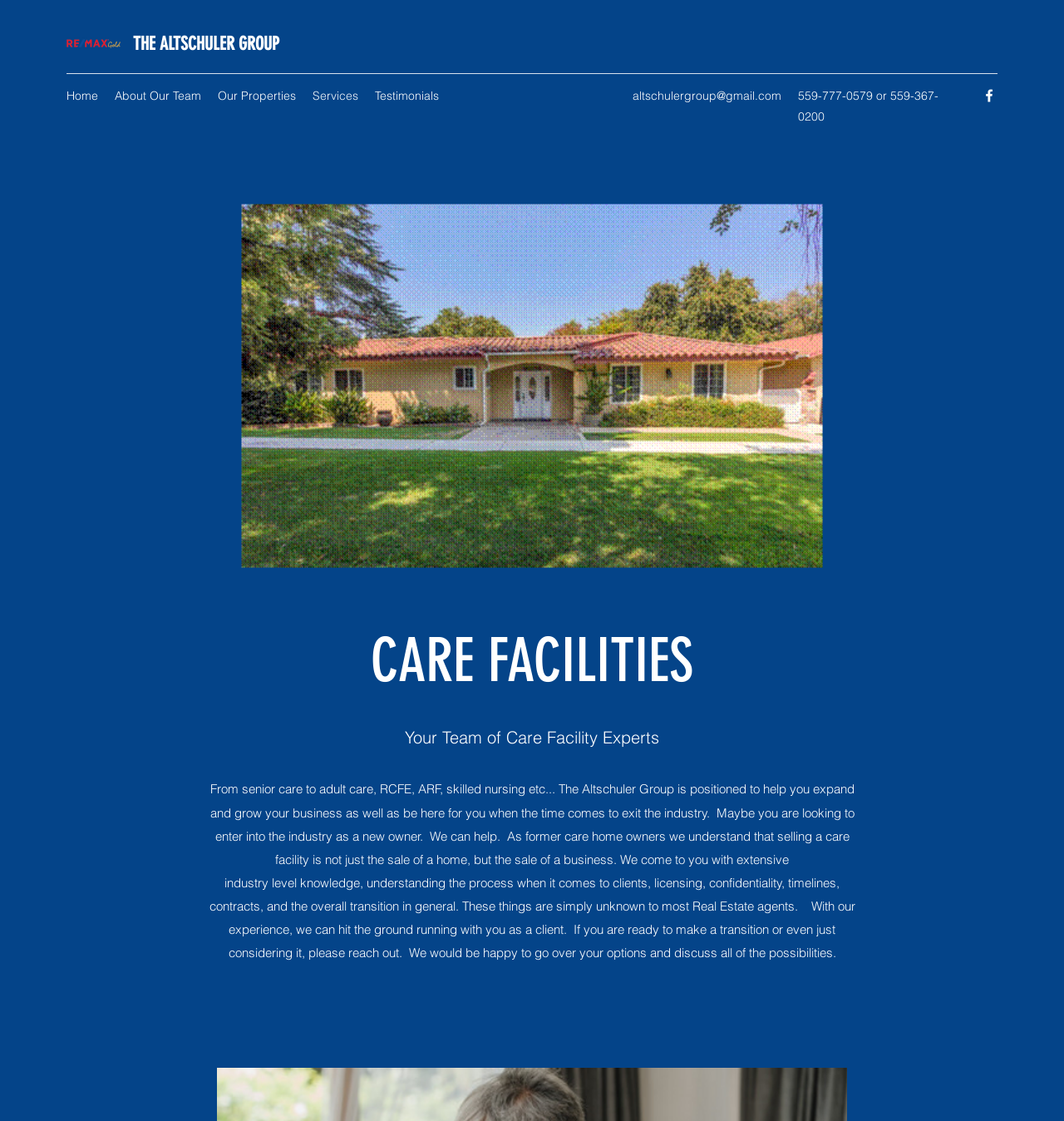Locate the bounding box coordinates of the UI element described by: "Podcast". Provide the coordinates as four float numbers between 0 and 1, formatted as [left, top, right, bottom].

None